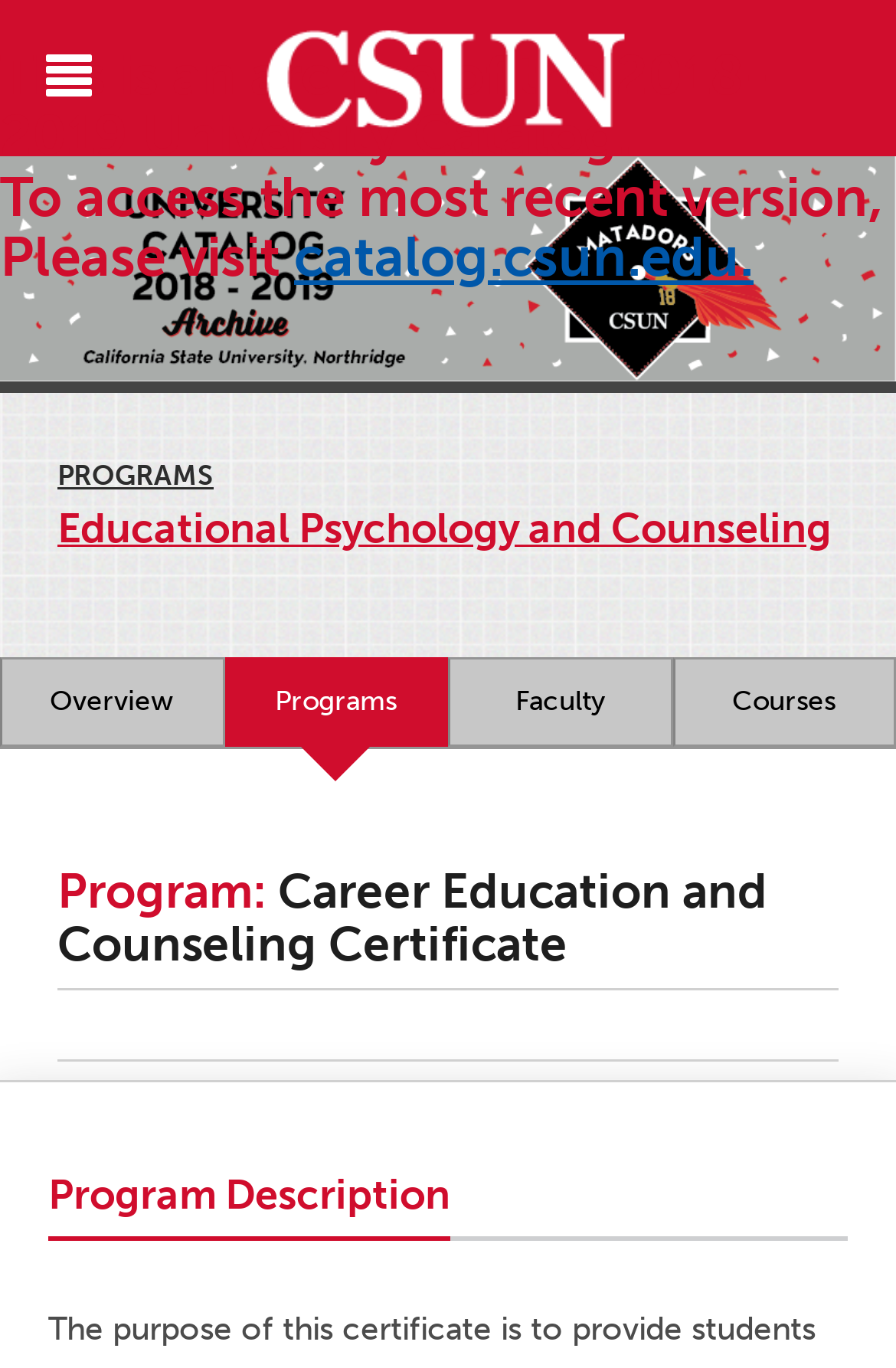Look at the image and give a detailed response to the following question: What is the name of the program?

I found the answer by looking at the heading element with the text 'Program: Career Education and Counseling Certificate' which indicates the name of the program.